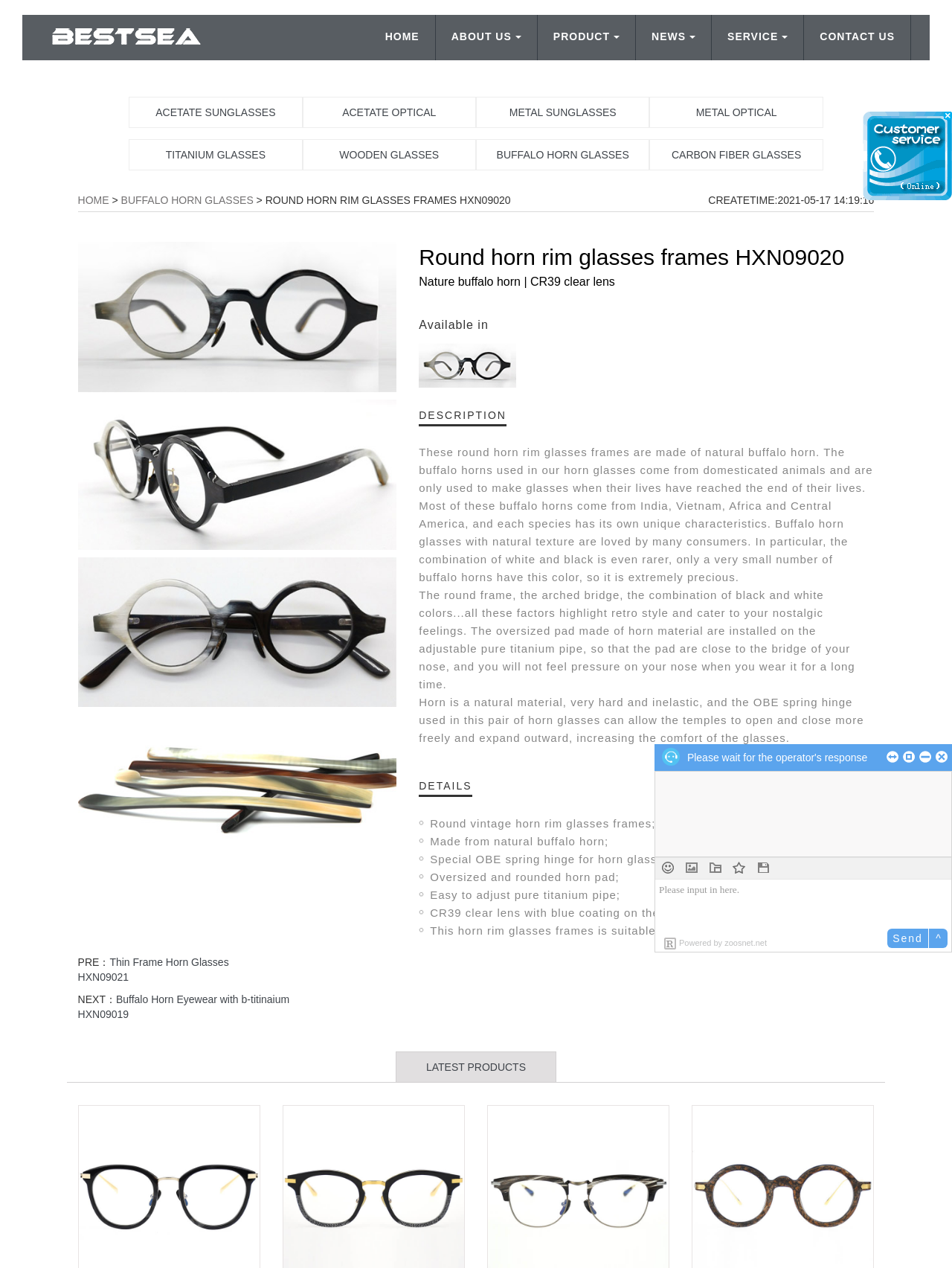Determine the bounding box coordinates for the region that must be clicked to execute the following instruction: "View the Buffalo Horn Eyewear HXN09020 front view image".

[0.082, 0.191, 0.417, 0.309]